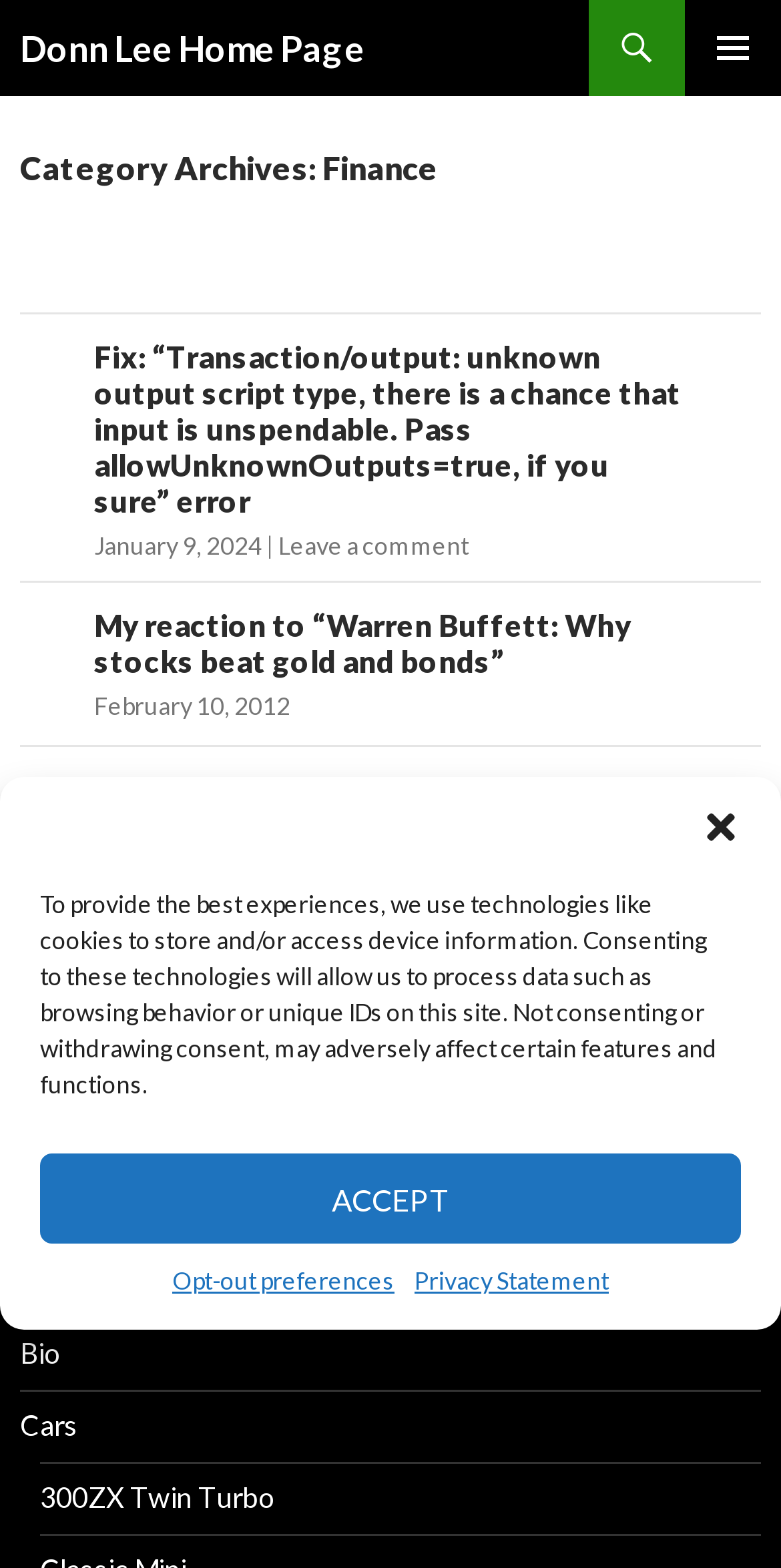Pinpoint the bounding box coordinates of the element you need to click to execute the following instruction: "Check the topic about Donn’s Book". The bounding box should be represented by four float numbers between 0 and 1, in the format [left, top, right, bottom].

[0.026, 0.806, 0.226, 0.828]